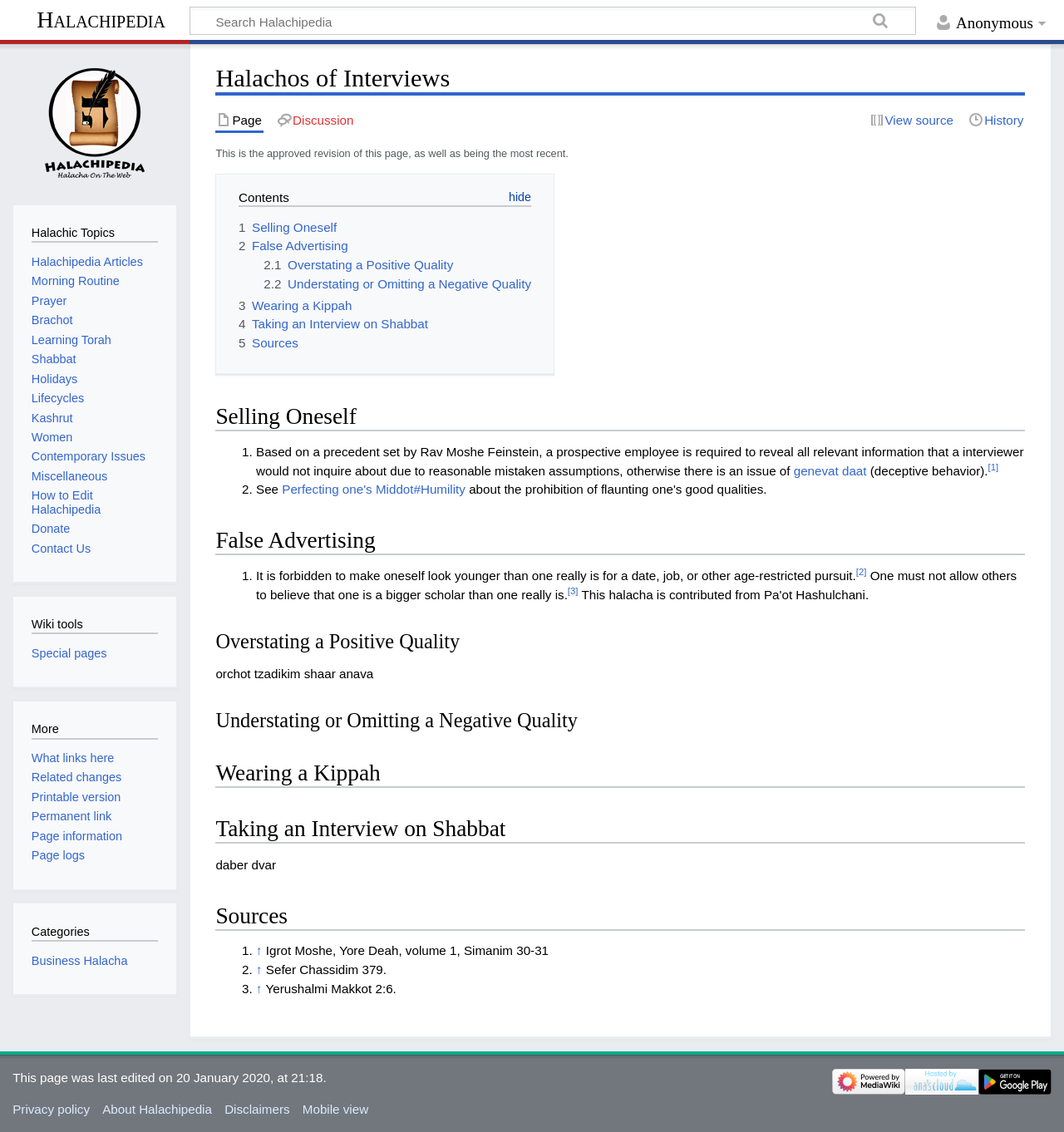Determine the bounding box coordinates of the region that needs to be clicked to achieve the task: "Read about Selling Oneself".

[0.224, 0.194, 0.317, 0.207]